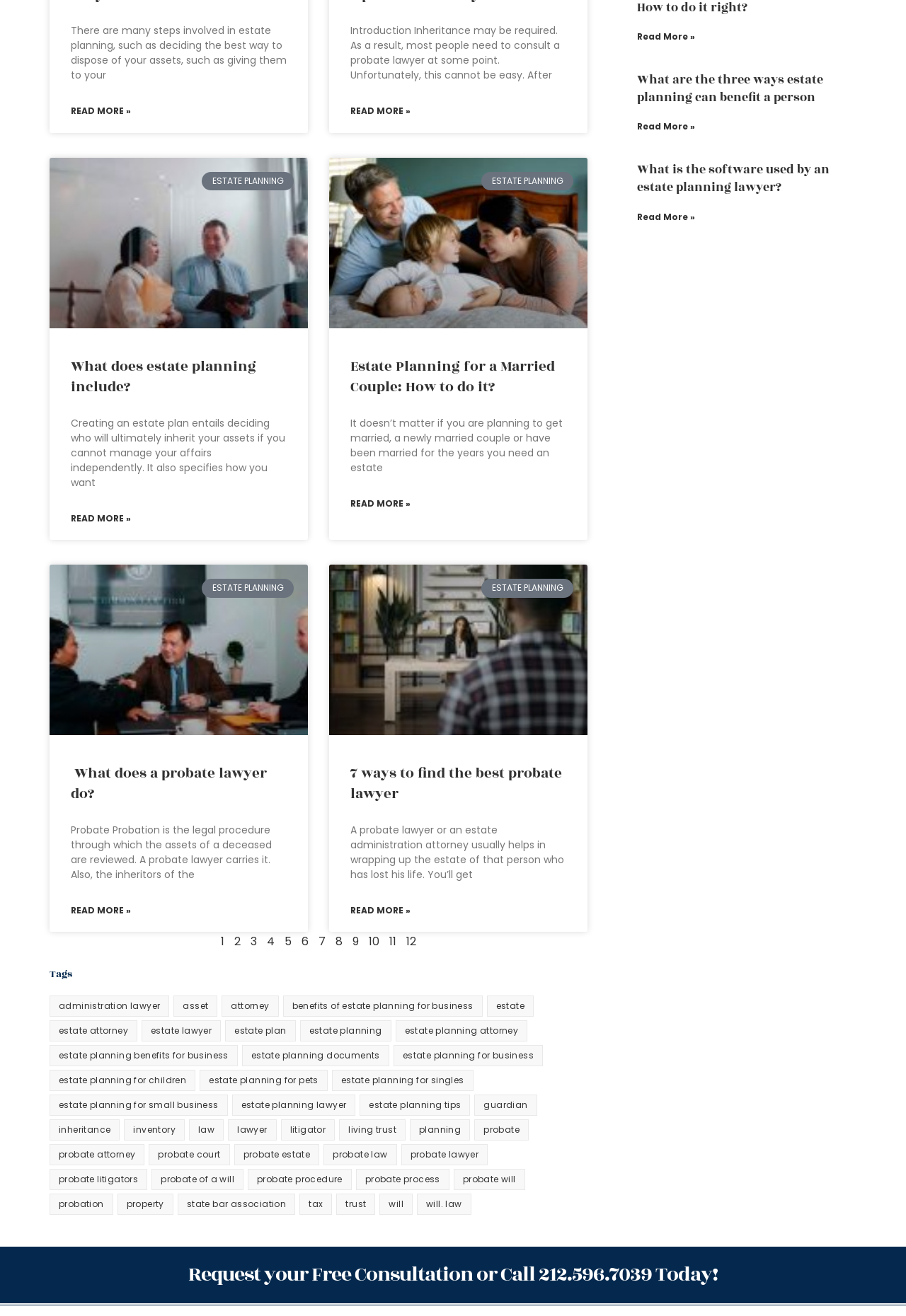Determine the bounding box coordinates of the clickable region to carry out the instruction: "Explore 'Videos/Photos'".

None